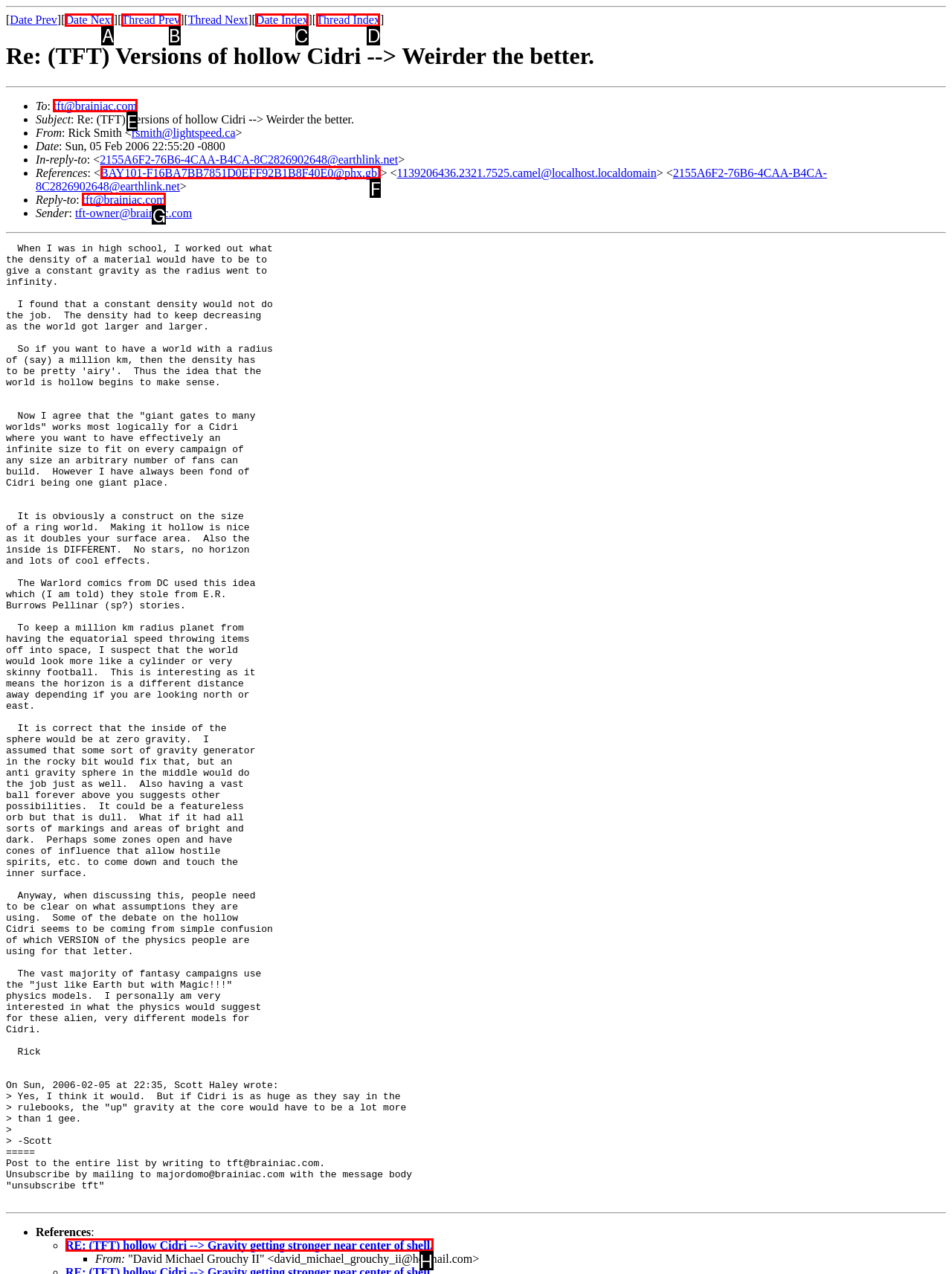Given the task: Click on 'tft@brainiac.com', indicate which boxed UI element should be clicked. Provide your answer using the letter associated with the correct choice.

E